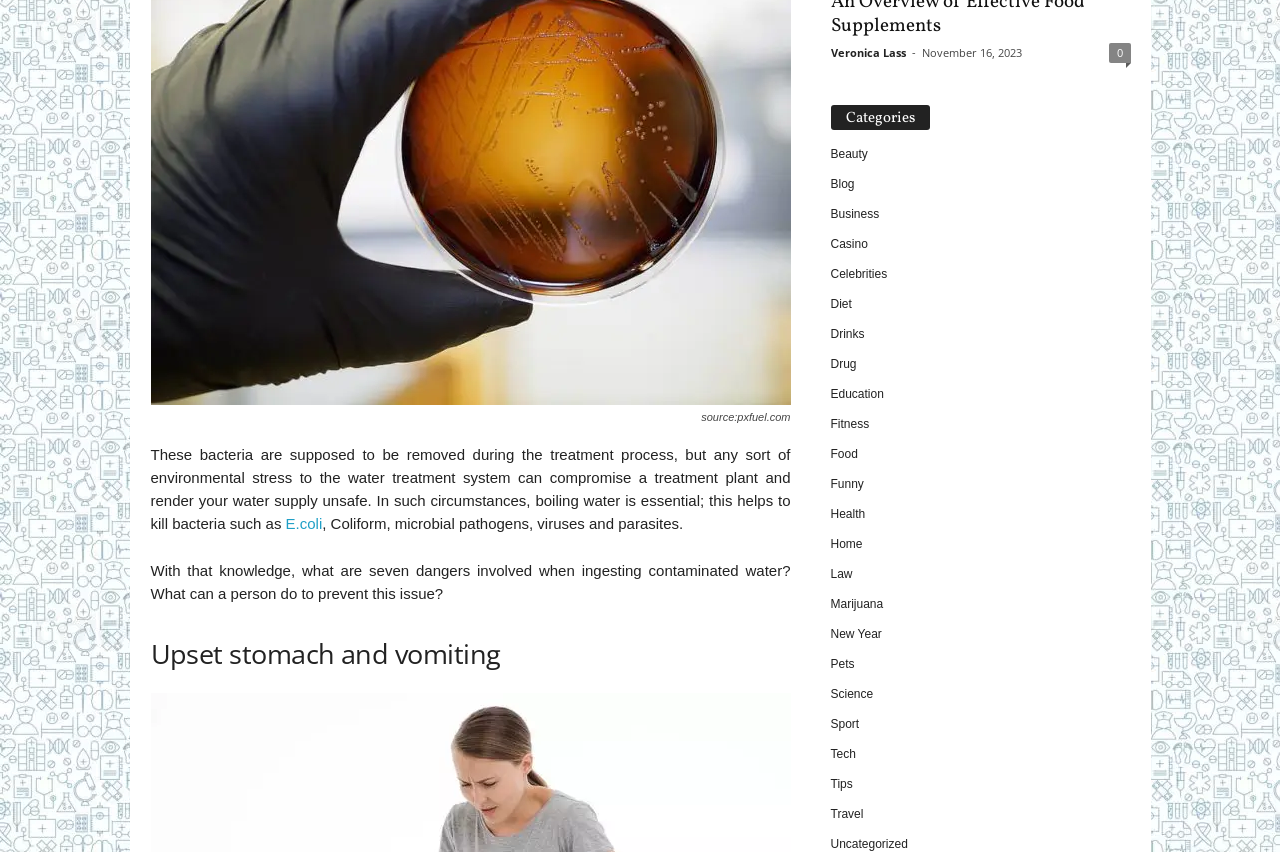Please find the bounding box coordinates for the clickable element needed to perform this instruction: "Browse the 'Health' category".

[0.649, 0.595, 0.676, 0.612]